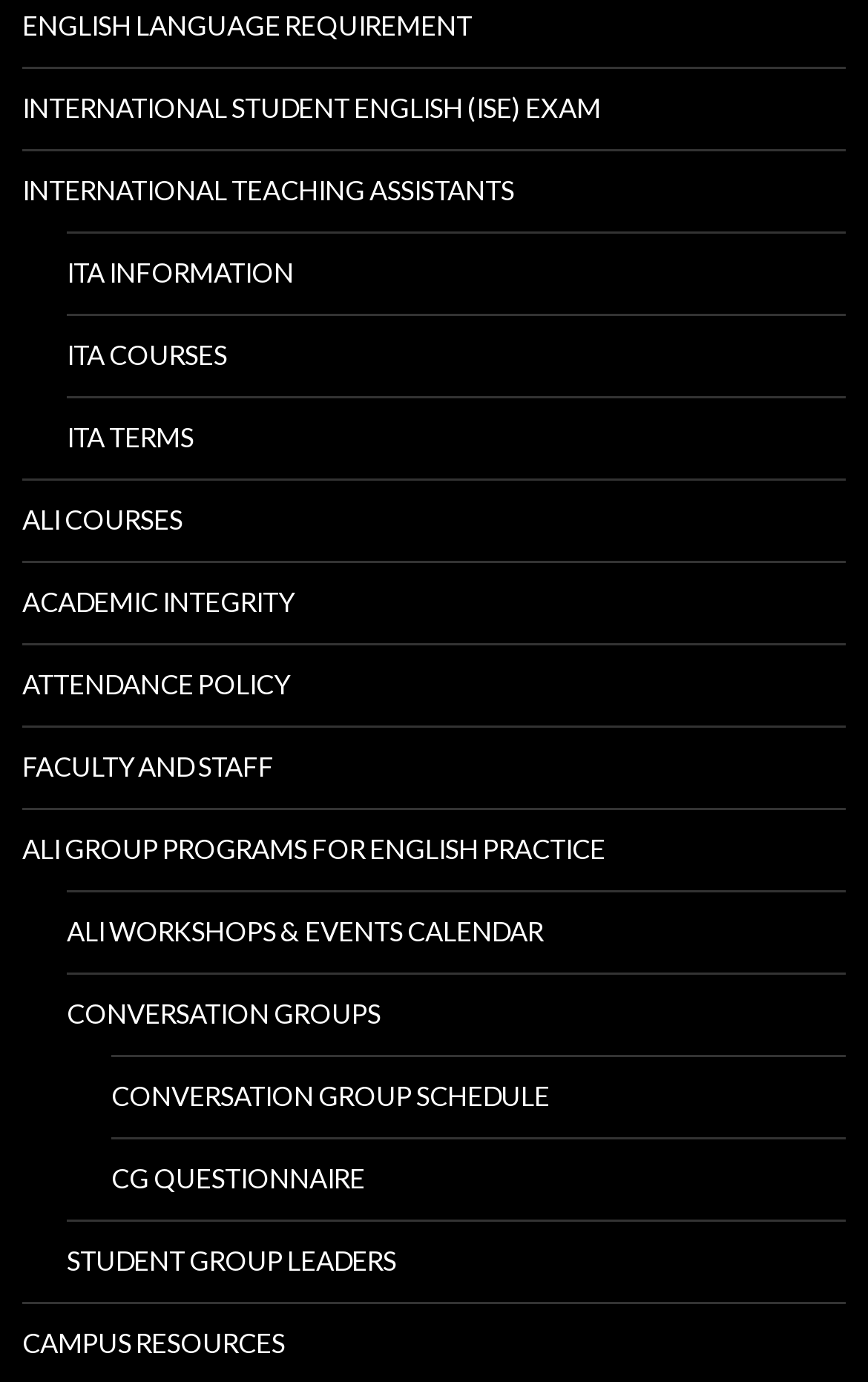Given the element description ALI Courses, identify the bounding box coordinates for the UI element on the webpage screenshot. The format should be (top-left x, top-left y, bottom-right x, bottom-right y), with values between 0 and 1.

[0.026, 0.348, 0.974, 0.406]